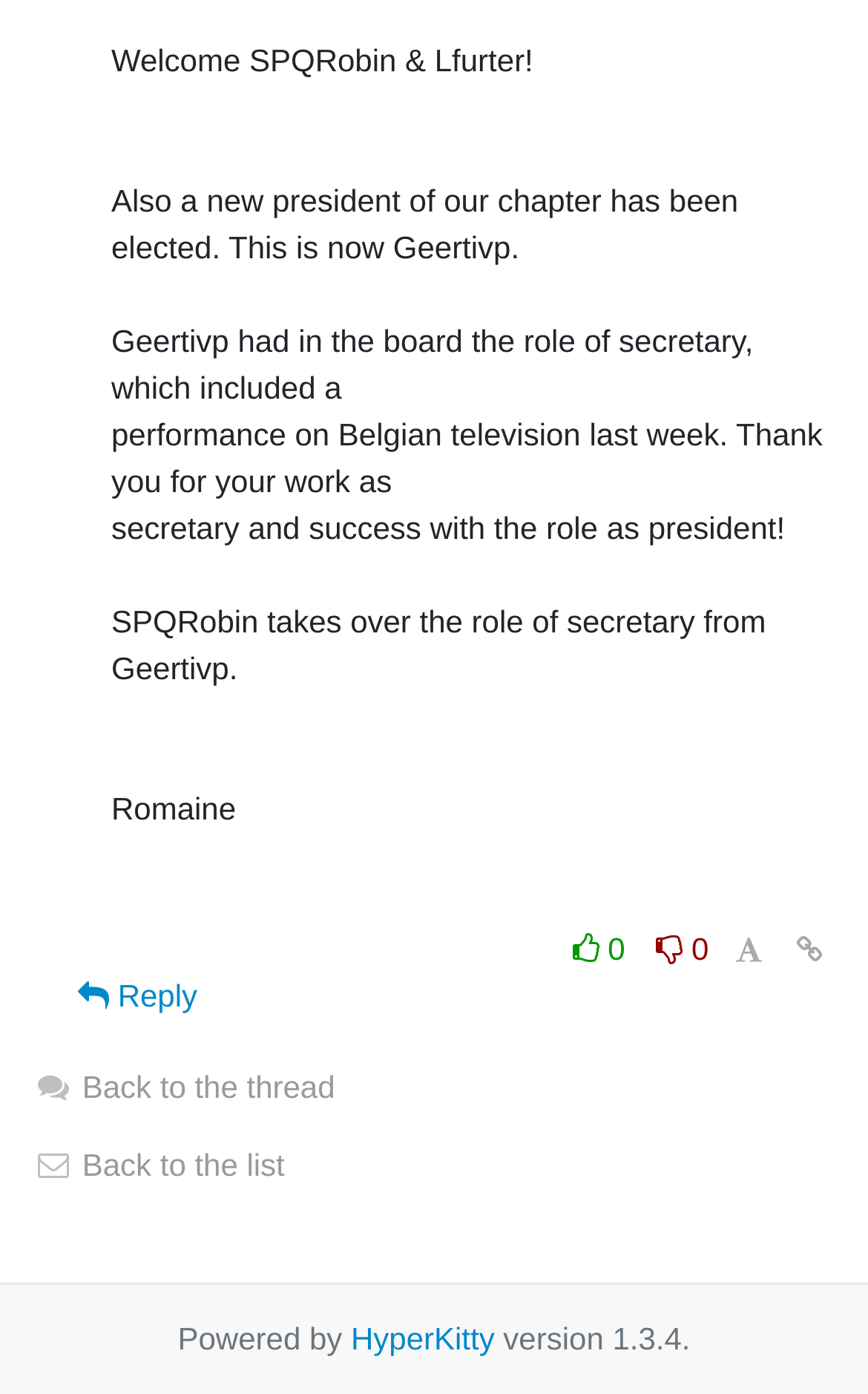Using the element description 0, predict the bounding box coordinates for the UI element. Provide the coordinates in (top-left x, top-left y, bottom-right x, bottom-right y) format with values ranging from 0 to 1.

[0.647, 0.66, 0.743, 0.701]